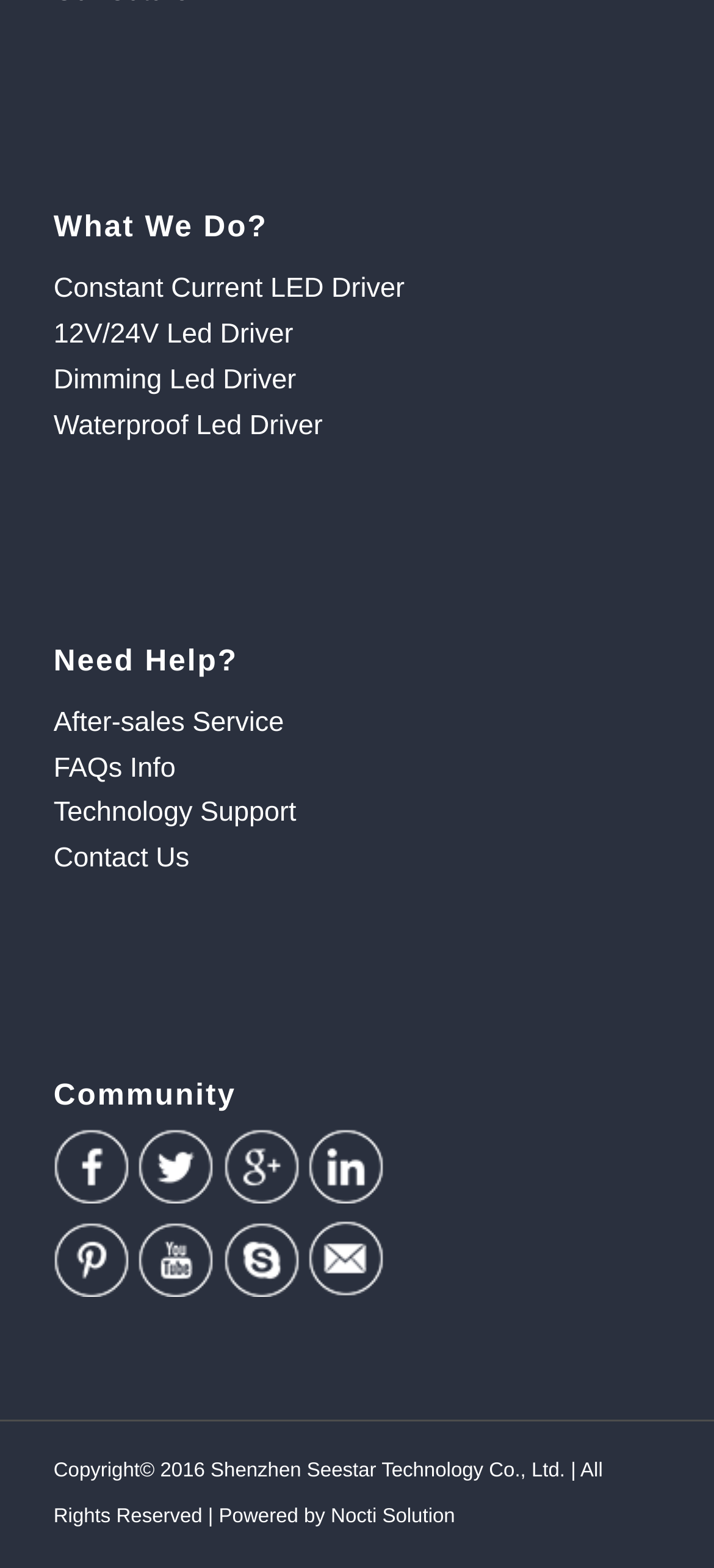Using the provided element description "alt="Google+" title="Google+"", determine the bounding box coordinates of the UI element.

[0.312, 0.752, 0.419, 0.772]